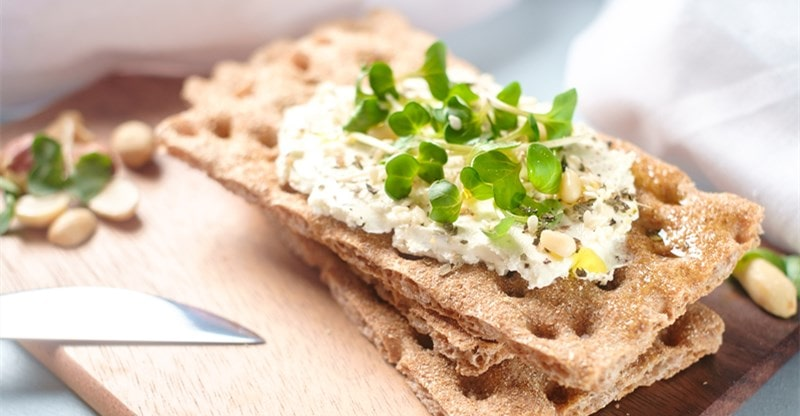What is sprinkled on top of the creamy mixture?
Please look at the screenshot and answer in one word or a short phrase.

Herbs